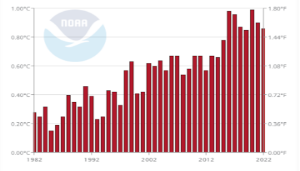Paint a vivid picture with your words by describing the image in detail.

This image presents a bar graph illustrating the yearly temperatures from 1979 to 2019, measured in degrees Fahrenheit. The vertical axis displays temperature values ranging from approximately -0.20°F to just over 1.80°F, while the horizontal axis marks the years from 1982 to 2022. Each bar represents the average temperature for a specific year, with a noticeable upward trend over the decades. The red-colored bars highlight significant fluctuations in temperature, signaling a gradual increase, particularly evident in the later years of the data. The NOAA logo, positioned in the top left corner, indicates that the data is sourced from the National Oceanic and Atmospheric Administration, a key authority in climate monitoring. This visual representation effectively conveys the ongoing changes in global temperatures, underscoring the importance of climate awareness and understanding.